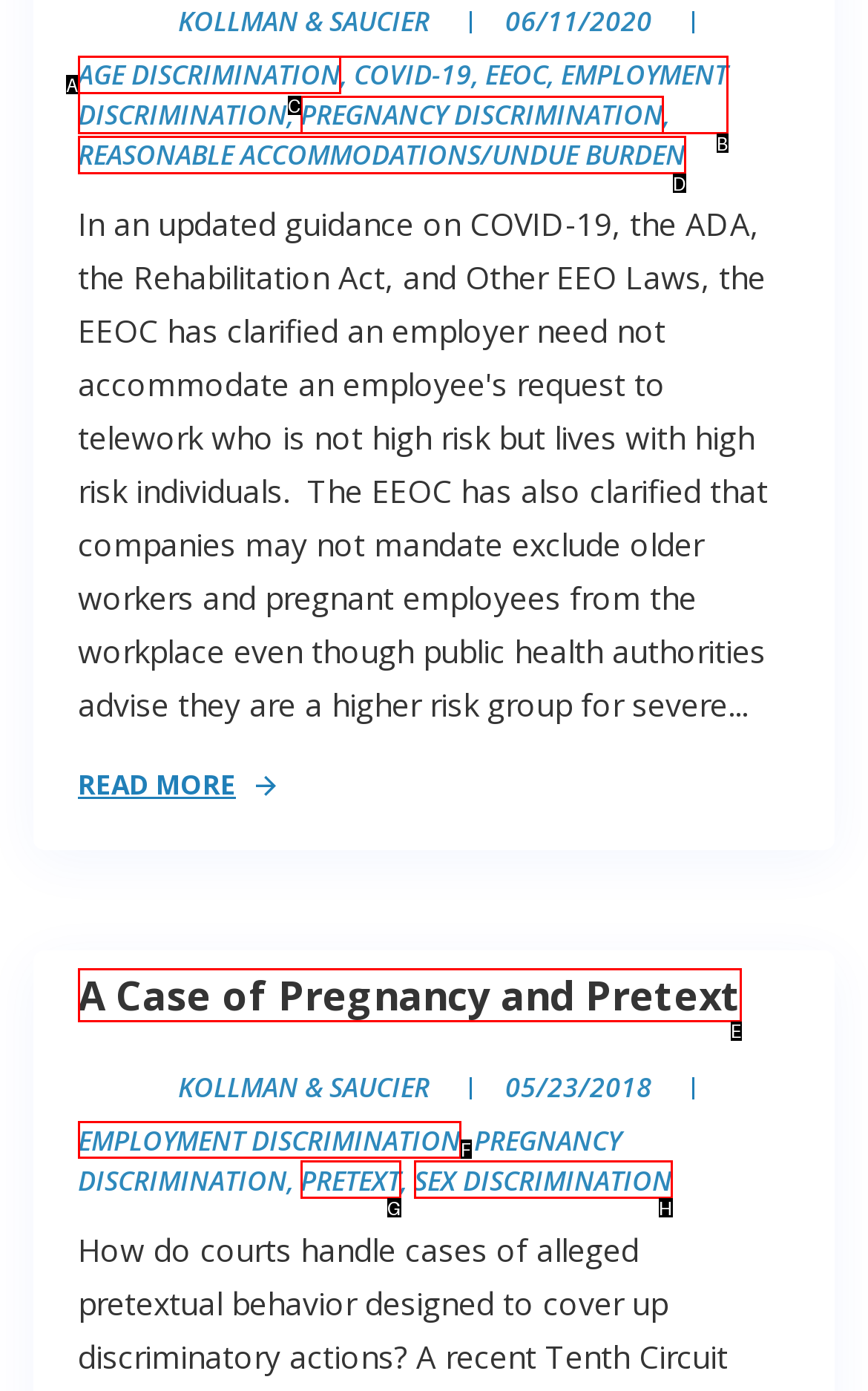For the task "Visit the page about 'EMPLOYMENT DISCRIMINATION'", which option's letter should you click? Answer with the letter only.

F